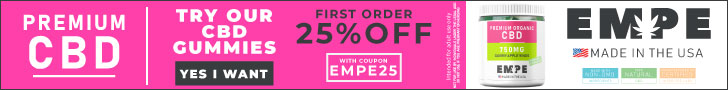Where is the product manufactured?
Please look at the screenshot and answer using one word or phrase.

USA